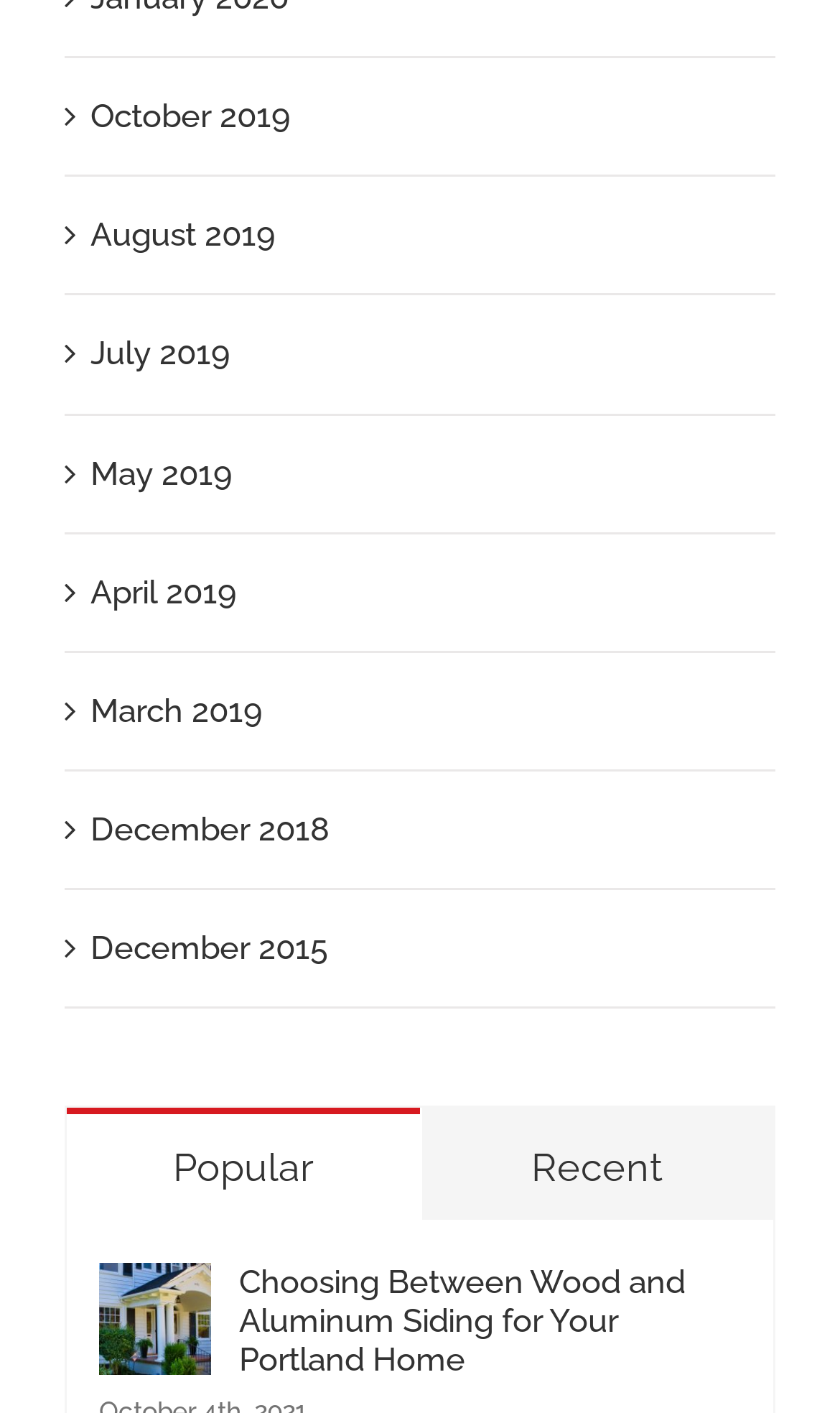Please find and report the bounding box coordinates of the element to click in order to perform the following action: "Browse popular posts". The coordinates should be expressed as four float numbers between 0 and 1, in the format [left, top, right, bottom].

[0.079, 0.784, 0.499, 0.863]